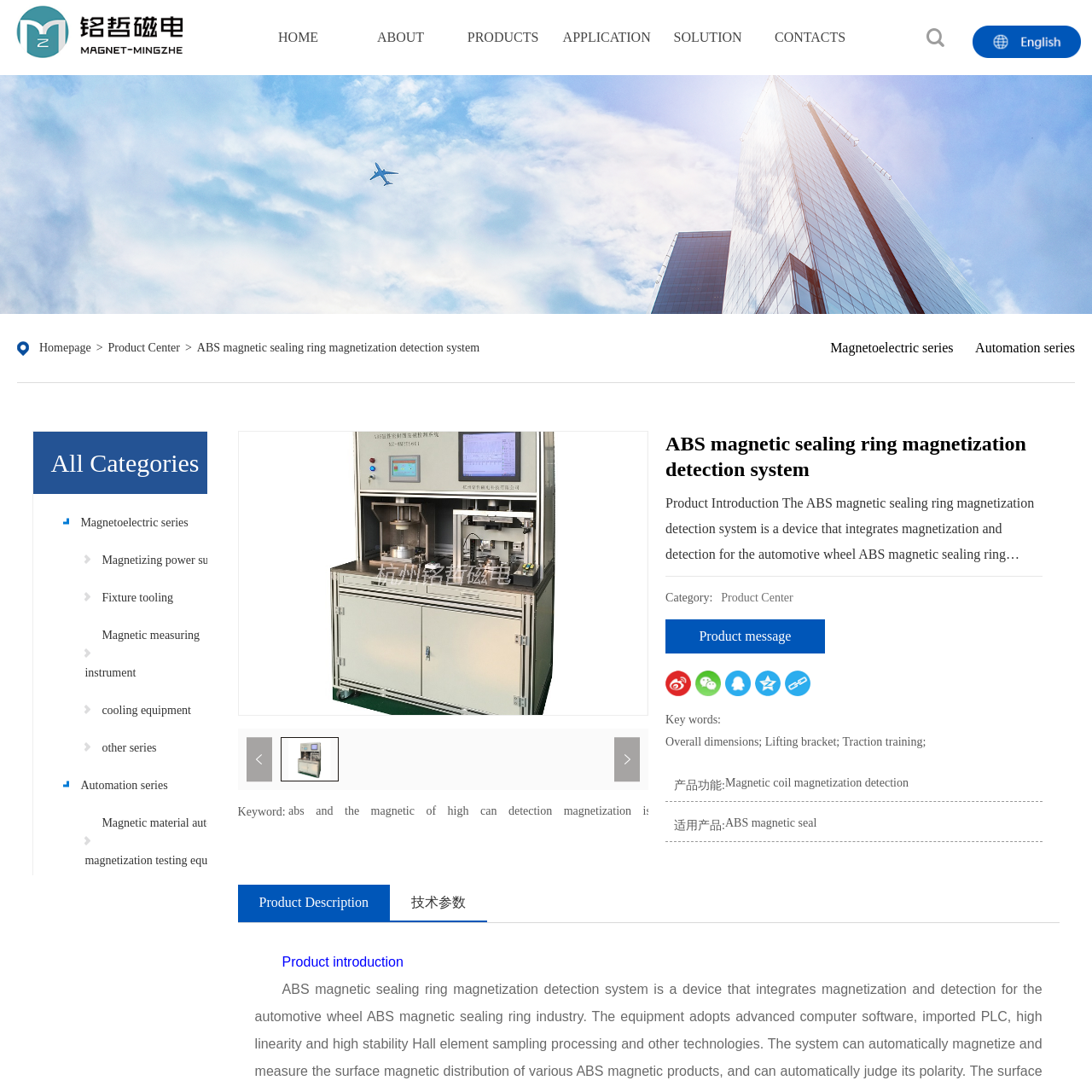Based on the image, give a detailed response to the question: What is the category of this product?

The category of this product is Magnetoelectric series, which is one of the product categories listed on the webpage.